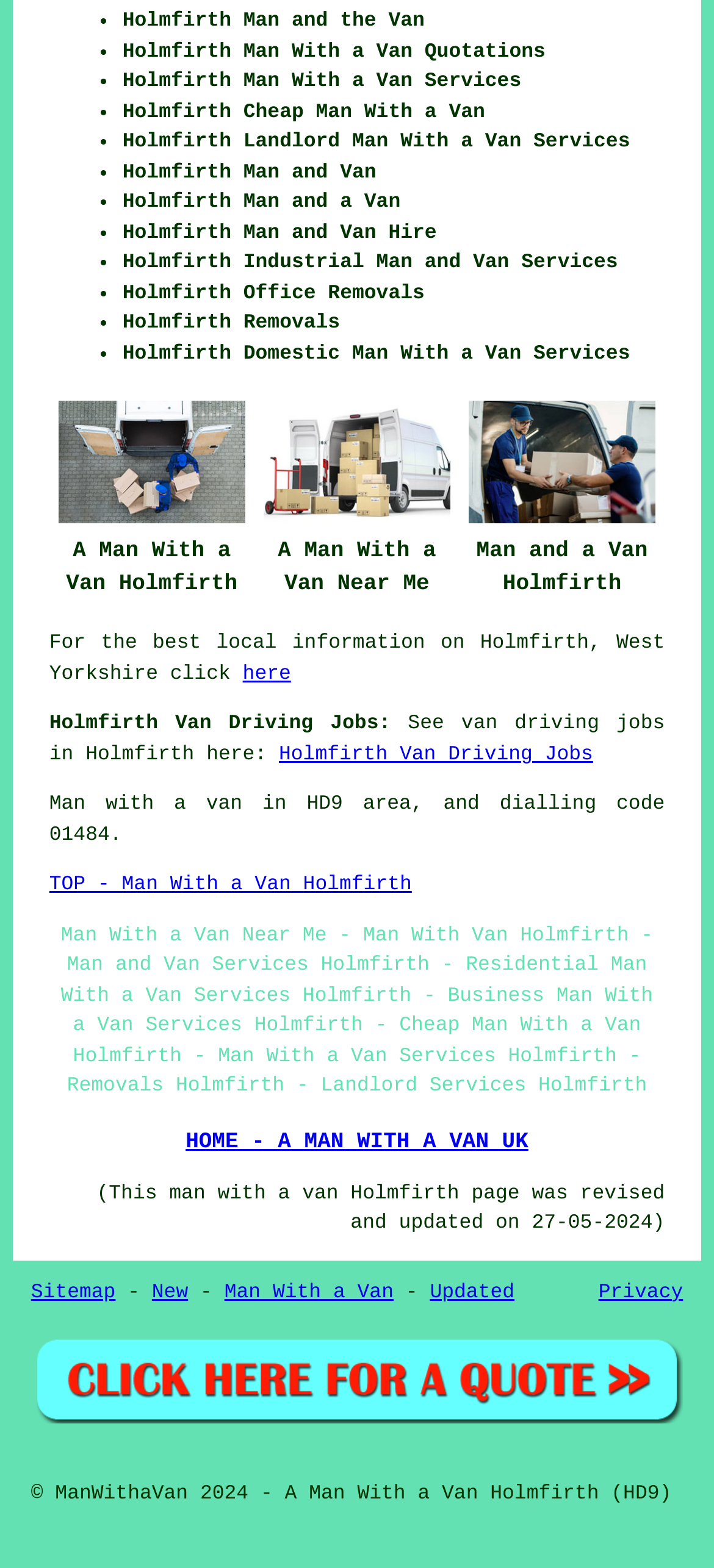Reply to the question below using a single word or brief phrase:
What is the dialling code for Holmfirth?

01484